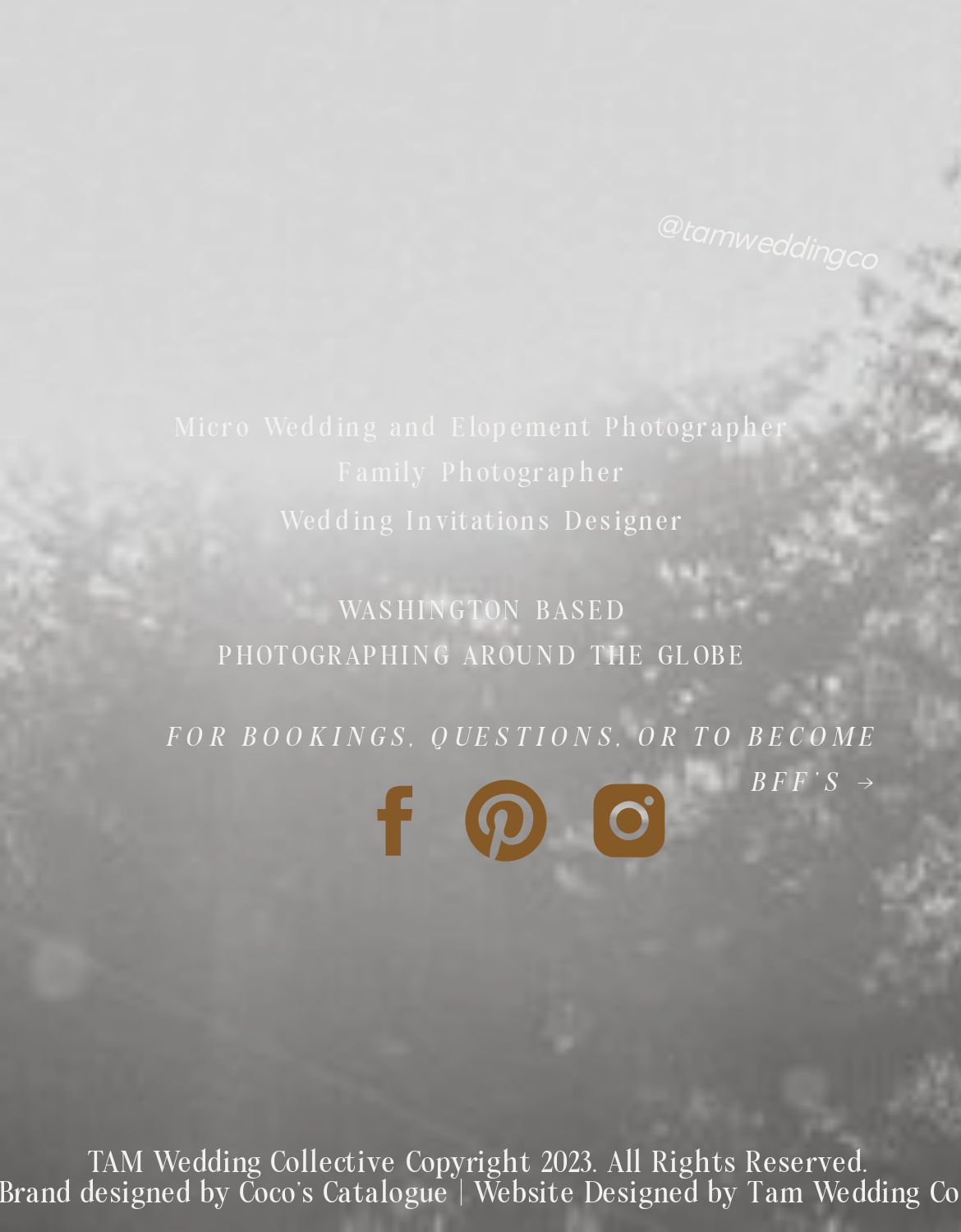What type of photographer is the website about?
Answer the question with a single word or phrase, referring to the image.

Wedding and Elopement Photographer